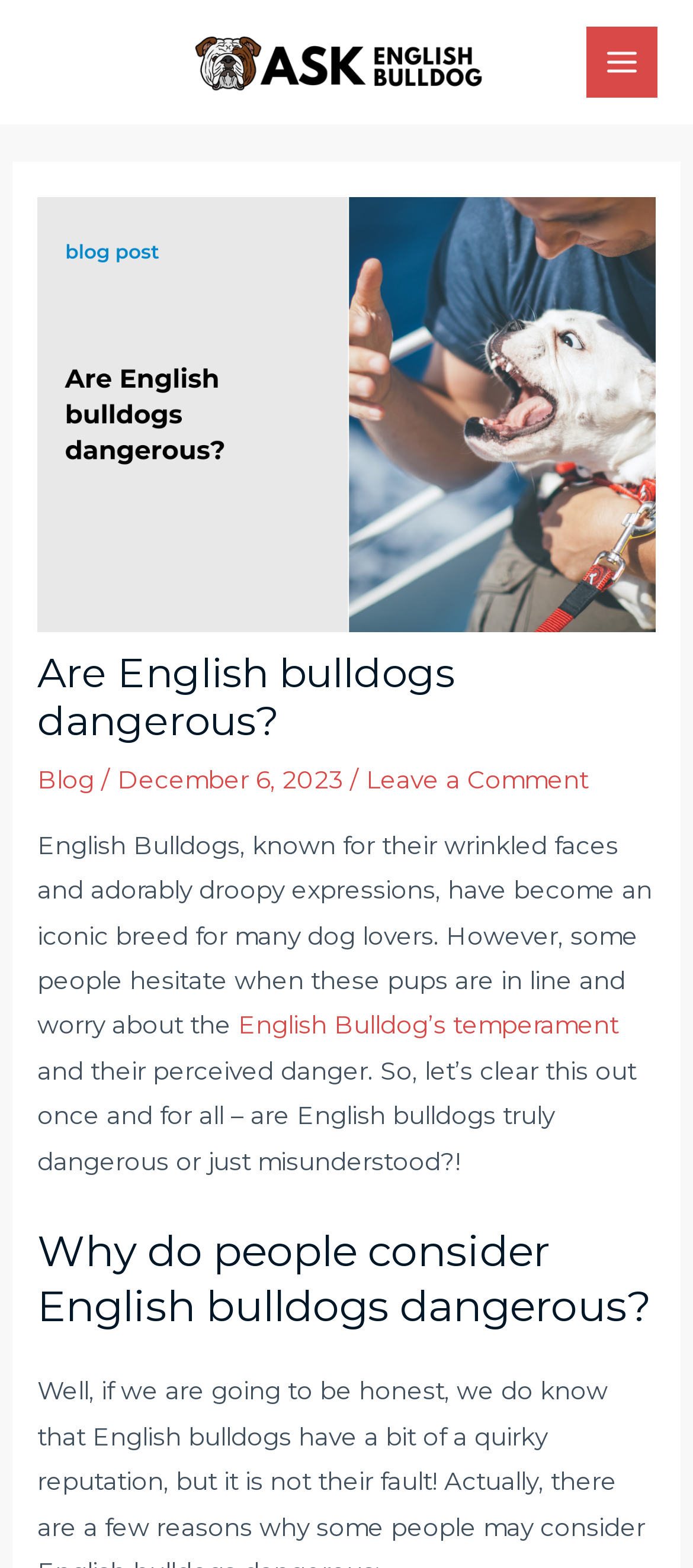Please give a succinct answer to the question in one word or phrase:
What is the breed of dog discussed in the article?

English Bulldog